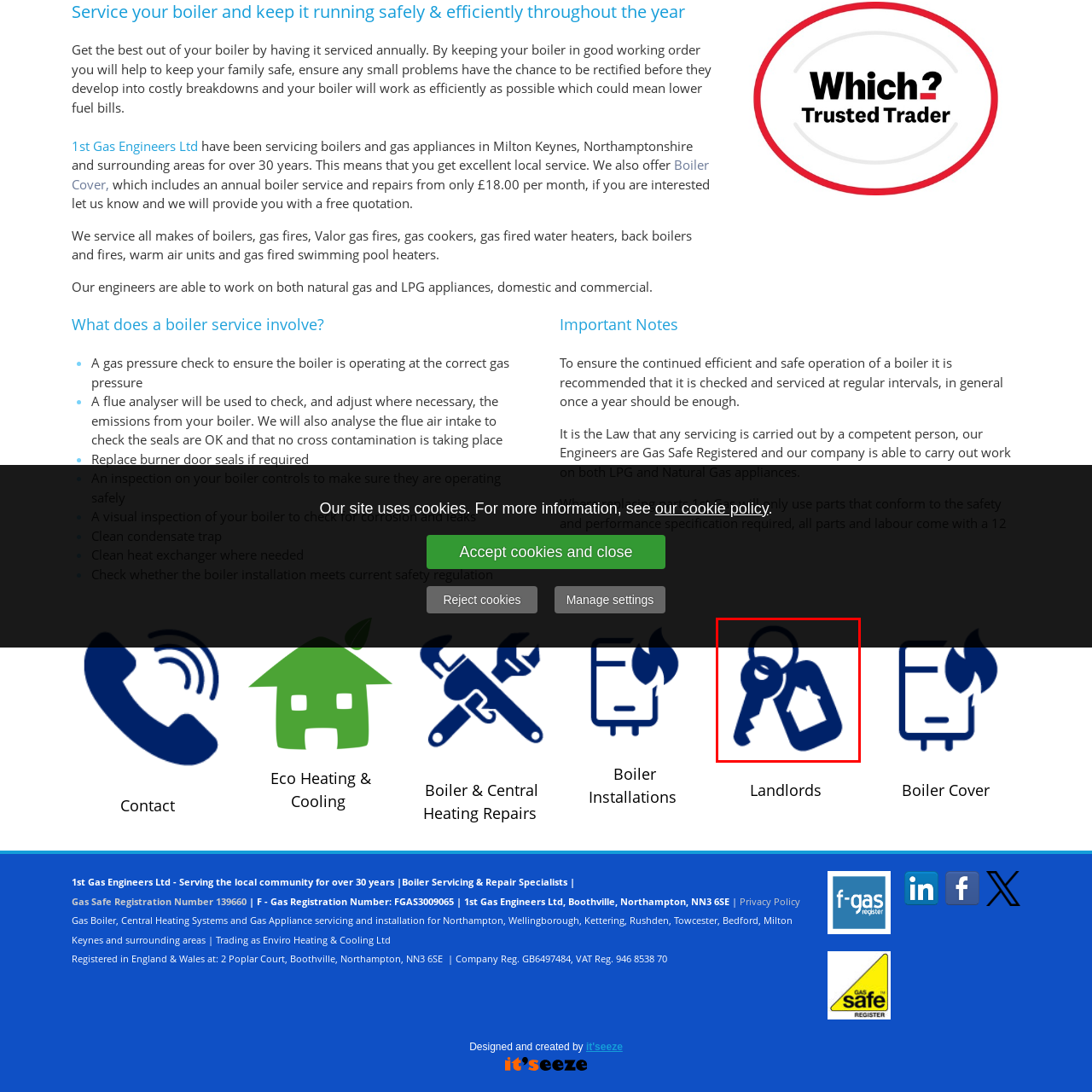What type of services might the image reflect?
Look closely at the image inside the red bounding box and answer the question with as much detail as possible.

The imagery may reflect services related to property management or rentals, particularly within the context of gas and heating systems maintained by companies like 1st Gas Engineers Ltd, which emphasizes their expertise in servicing boilers and gas appliances.